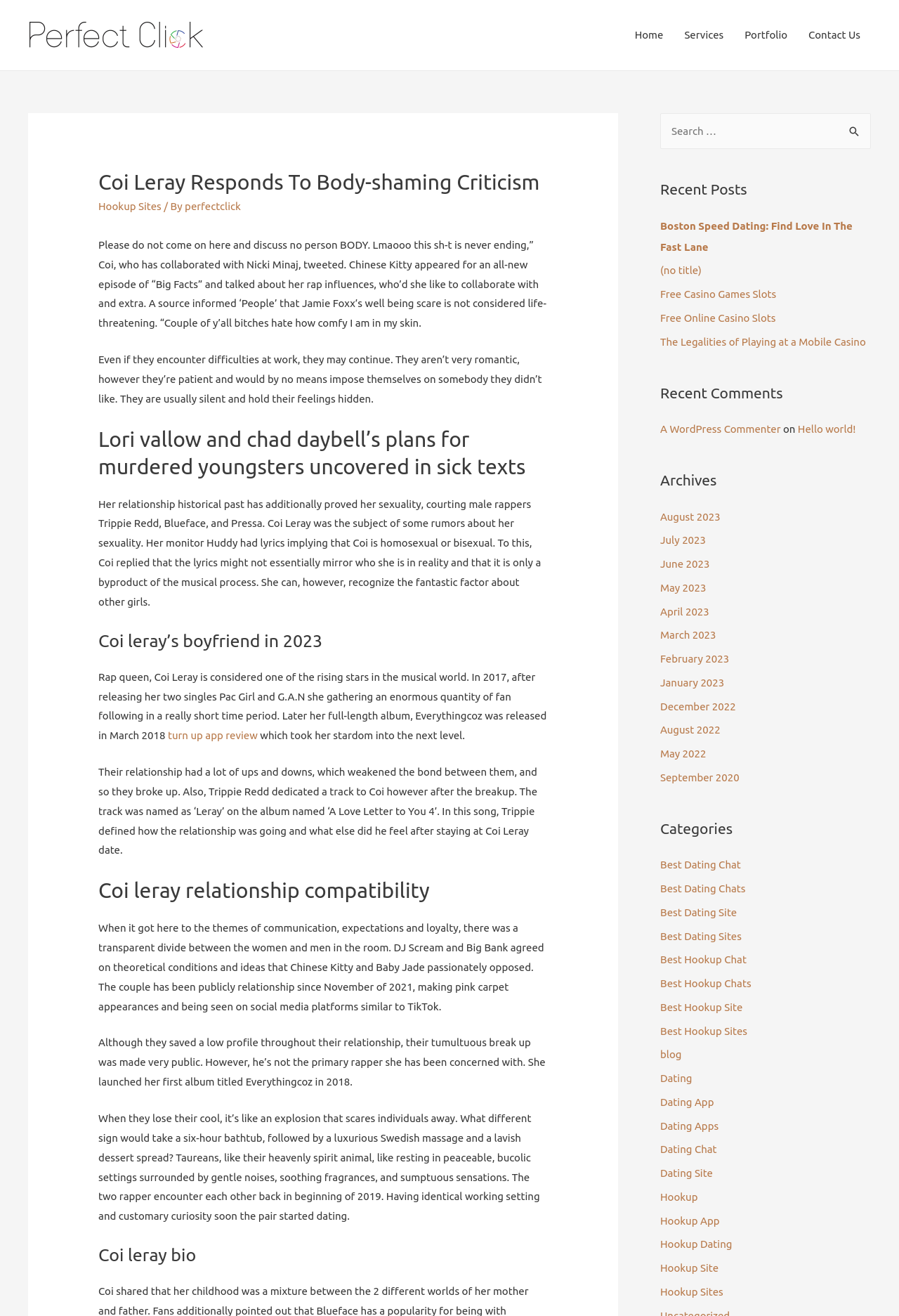Can you find the bounding box coordinates of the area I should click to execute the following instruction: "Search for something"?

[0.734, 0.086, 0.969, 0.113]